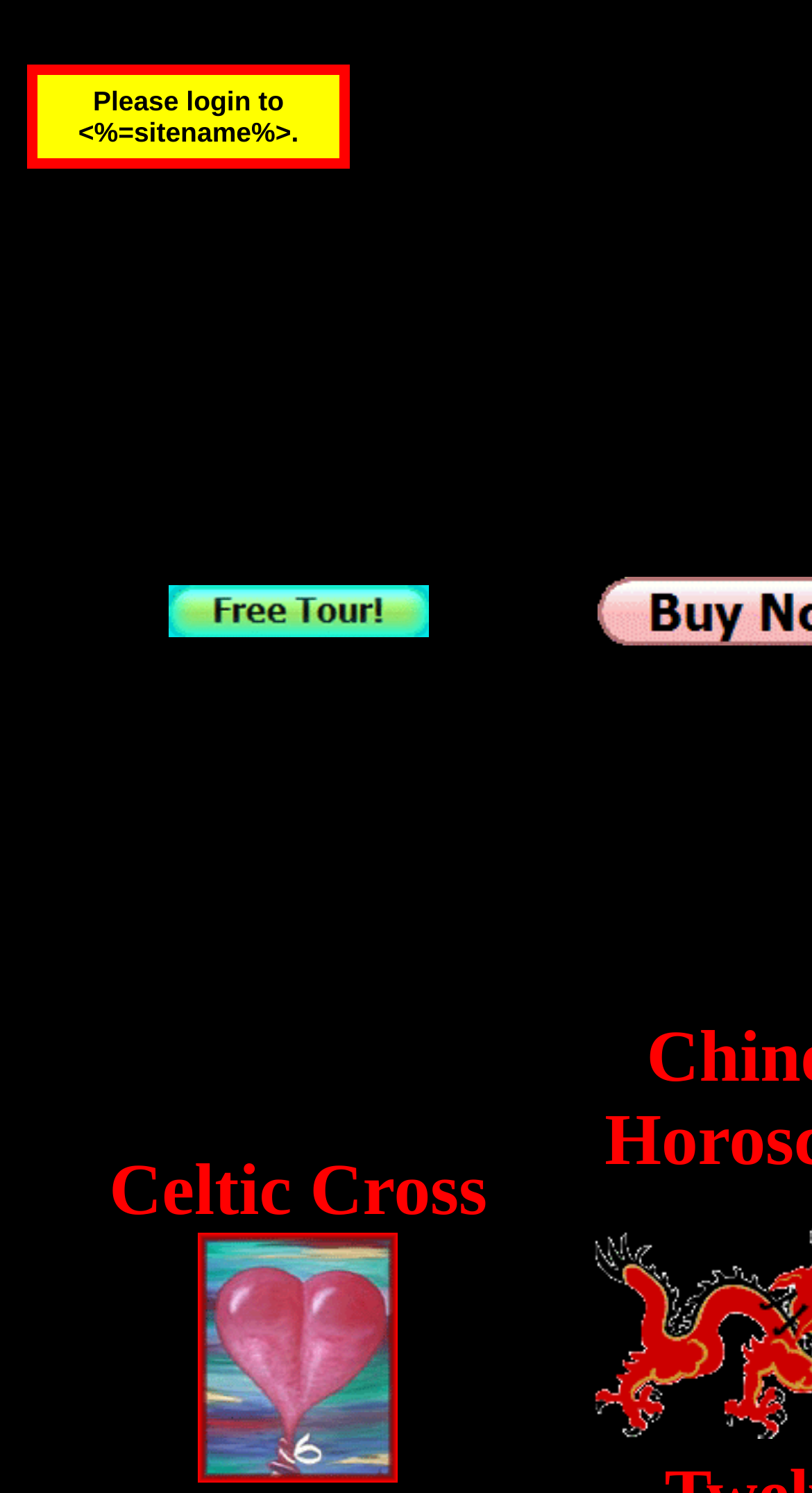Describe every aspect of the webpage comprehensively.

The webpage is a login page, with a prominent message at the top that reads "Please login to <%=sitename%>." Below this message, there is a table with two cells. The left cell is empty, while the right cell contains a link with an accompanying image to its left. The image is positioned slightly above the middle of the cell. Further down in the right cell, there is another image that takes up most of the cell's vertical space, stretching from the middle to the bottom of the cell.